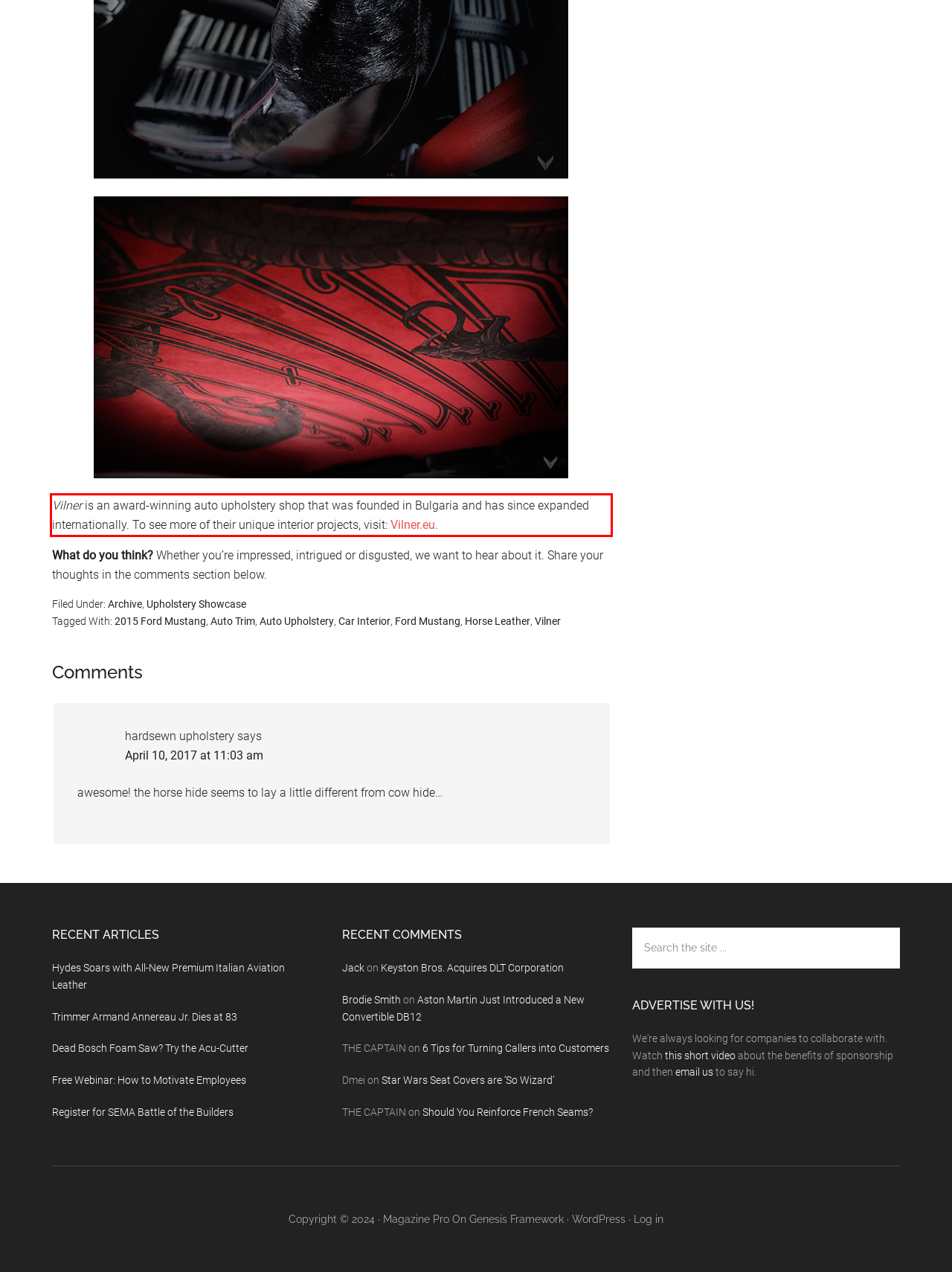Within the provided webpage screenshot, find the red rectangle bounding box and perform OCR to obtain the text content.

Vilner is an award-winning auto upholstery shop that was founded in Bulgaria and has since expanded internationally. To see more of their unique interior projects, visit: Vilner.eu.